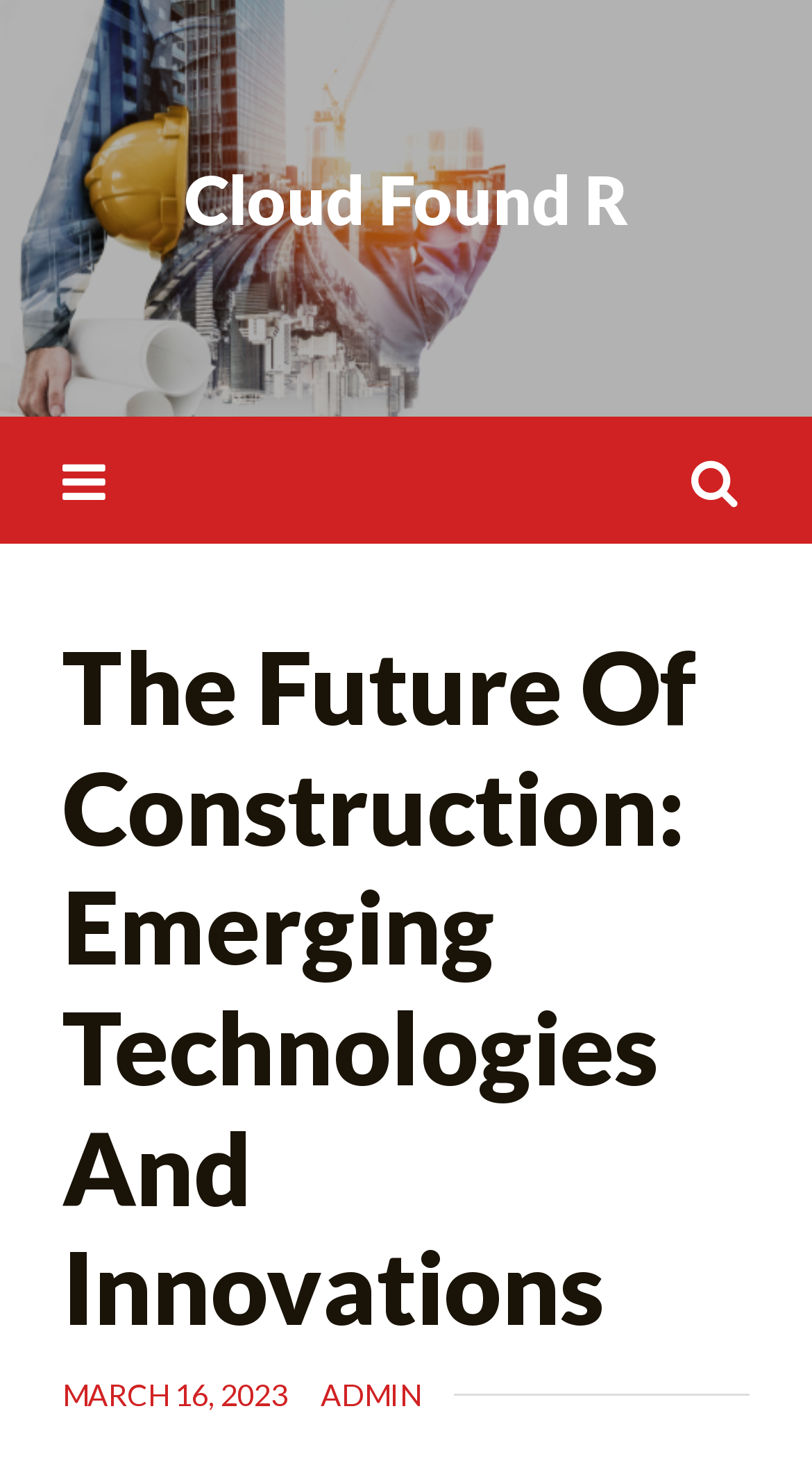What is the search box placeholder text?
Look at the image and respond with a one-word or short phrase answer.

Search for: